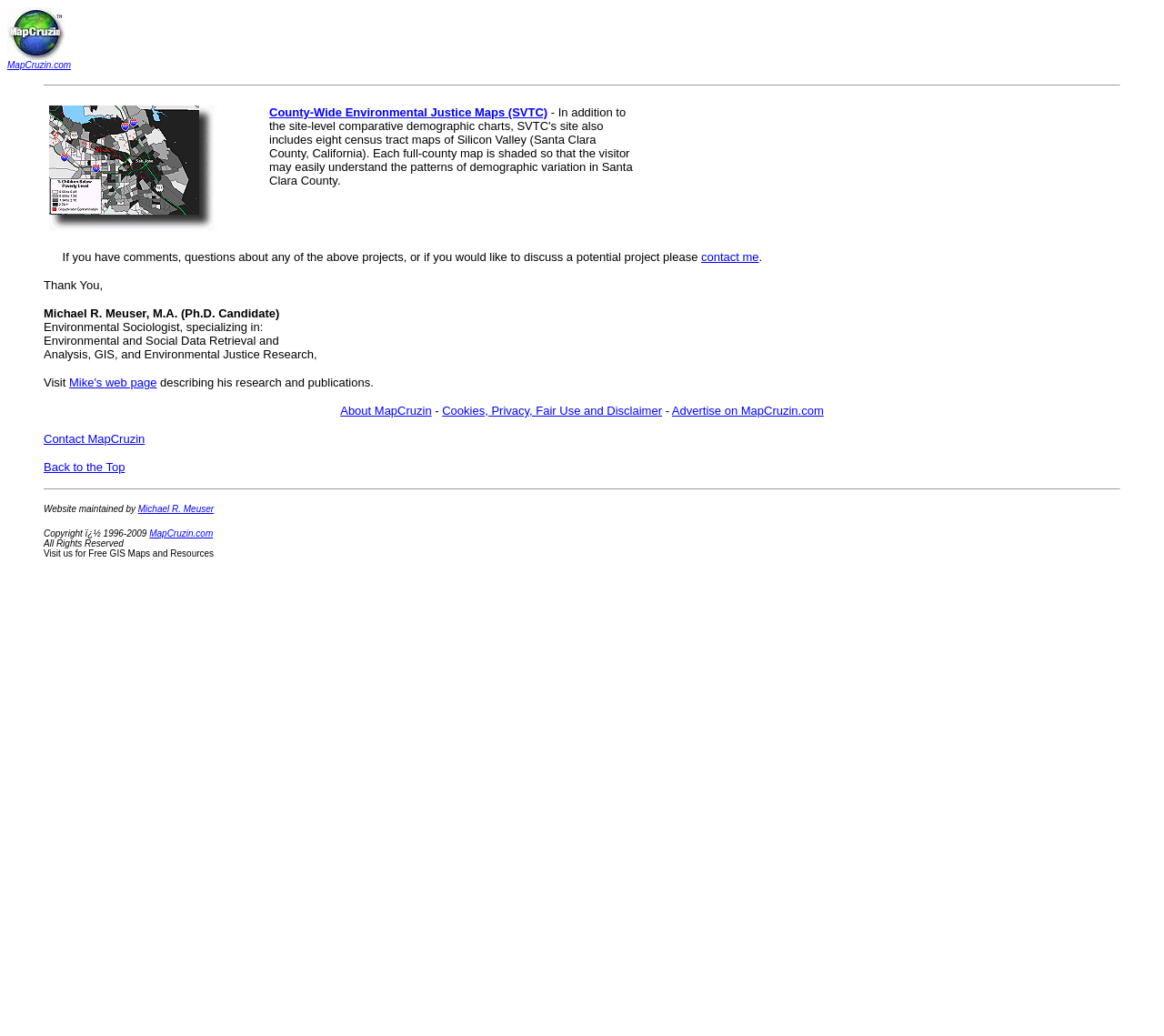Please study the image and answer the question comprehensively:
What is the topic of the research described on the webpage?

I inferred this by looking at the various links and text on the webpage, which mention 'Environmental Justice Maps', 'Environmental and Social Data Retrieval and Analysis', and 'Environmental Justice Research'.